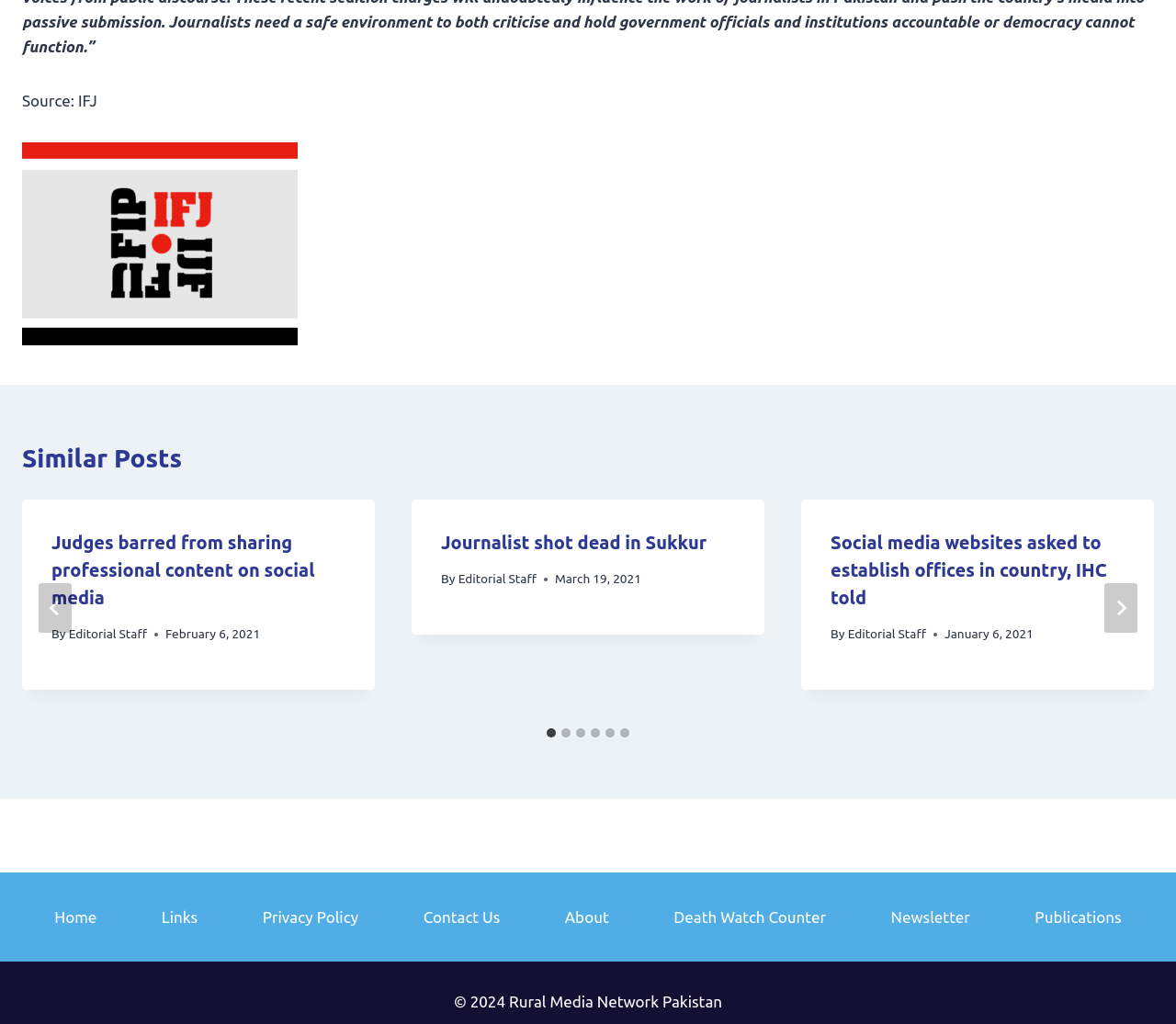Please identify the bounding box coordinates for the region that you need to click to follow this instruction: "Read post 'Journalist shot dead in Sukkur'".

[0.375, 0.52, 0.601, 0.54]